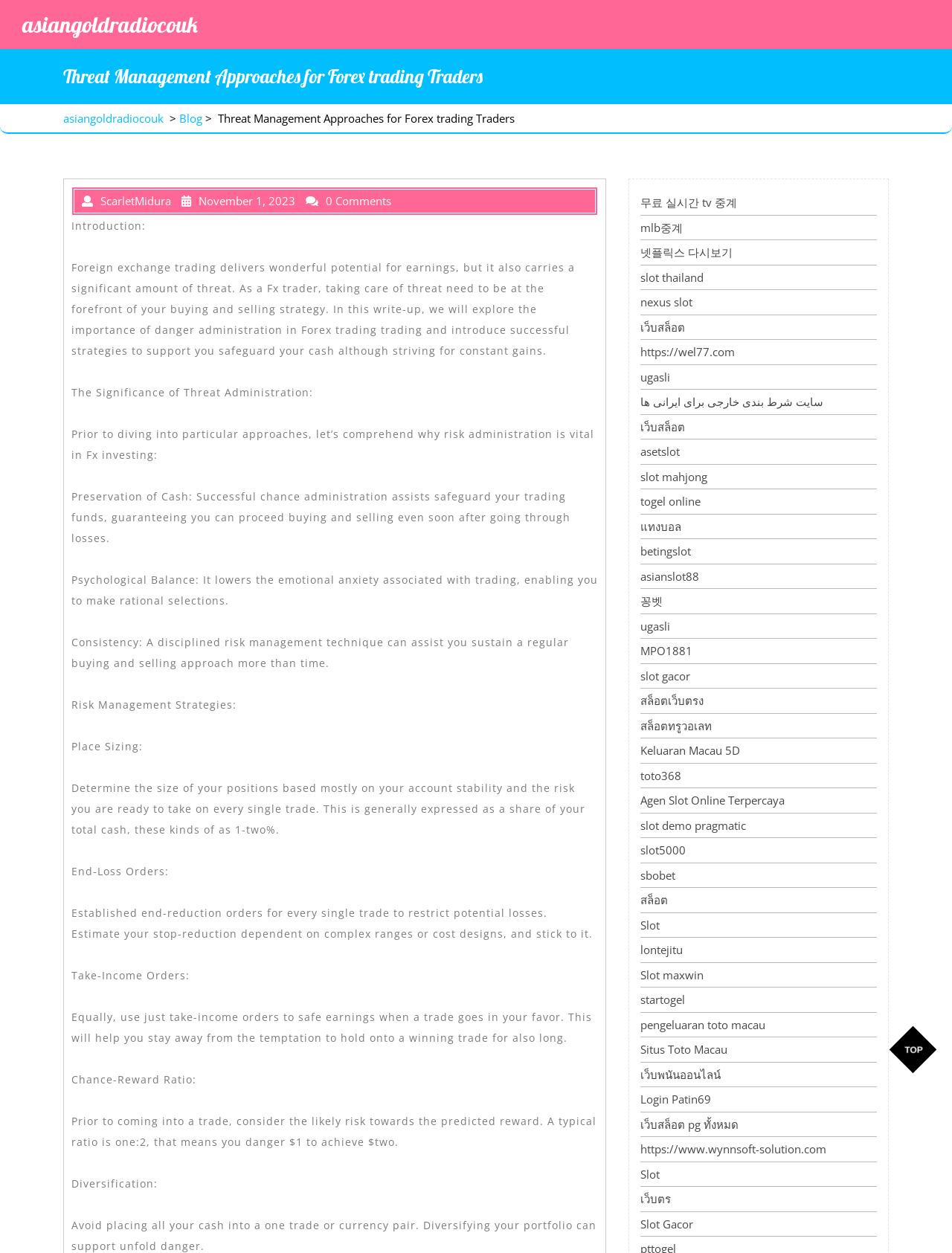What is the purpose of risk management in Forex trading?
Please look at the screenshot and answer in one word or a short phrase.

Preservation of Cash, Psychological Balance, Consistency